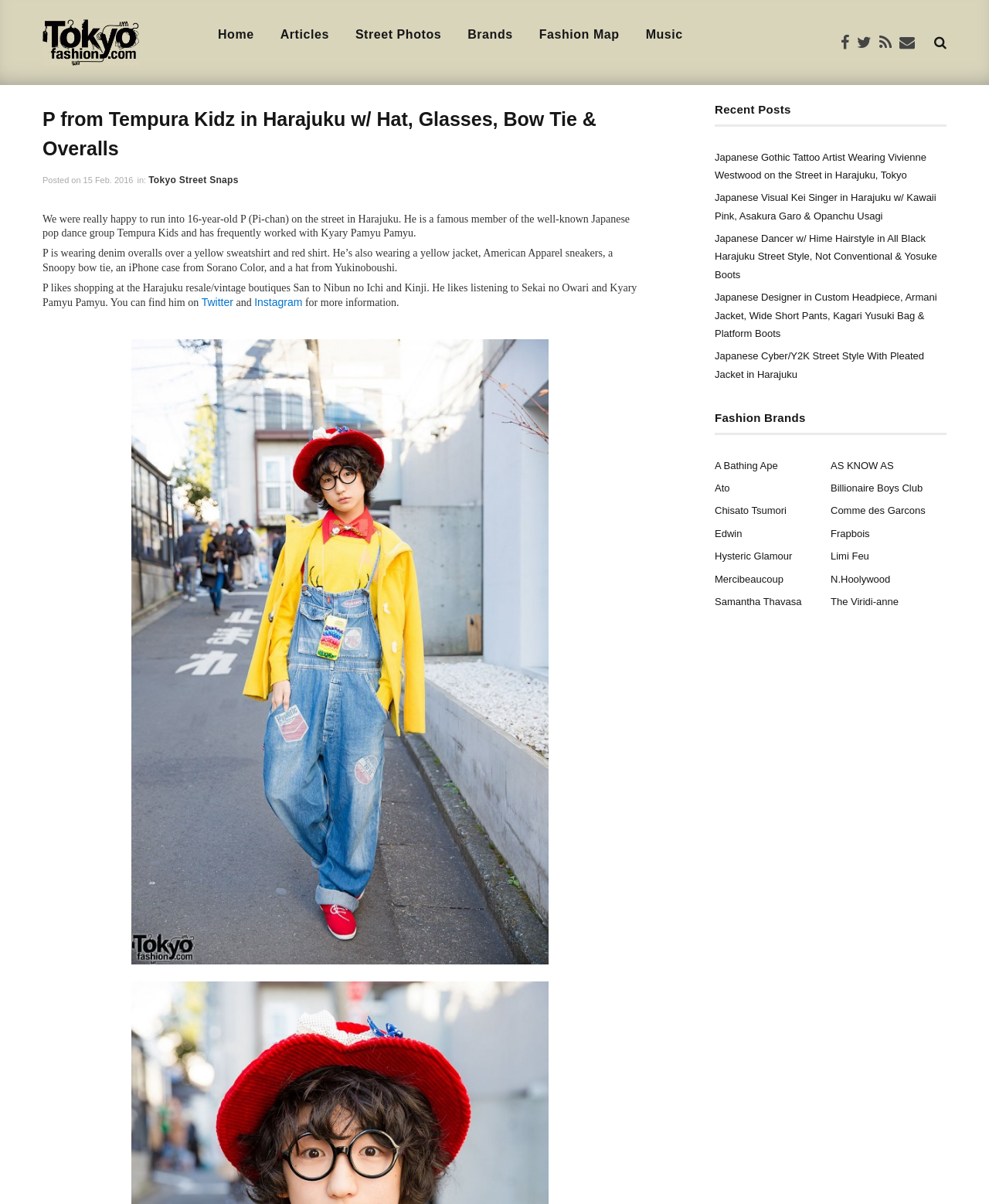Present a detailed account of what is displayed on the webpage.

This webpage is about Tokyo Fashion, specifically featuring a 16-year-old boy named P from the Japanese pop dance group Tempura Kids. At the top, there is a navigation menu with links to "Home", "Articles", "Street Photos", "Brands", "Fashion Map", and "Music". 

Below the navigation menu, there is a heading with the title "P from Tempura Kidz in Harajuku w/ Hat, Glasses, Bow Tie & Overalls – Tokyo Fashion". Underneath the title, there is a paragraph describing P's outfit, including denim overalls, a yellow sweatshirt, and a red shirt, as well as his accessories and shoes. 

To the right of the paragraph, there is a large image of P. Below the image, there are links to P's social media profiles, including Twitter and Instagram. 

On the right side of the page, there is a section titled "Recent Posts" with links to several articles about Japanese fashion, including Gothic tattoo artists, Visual Kei singers, and street style. 

Below the "Recent Posts" section, there is a section titled "Fashion Brands" with links to various fashion brands, including A Bathing Ape, Comme des Garcons, and Samantha Thavasa.